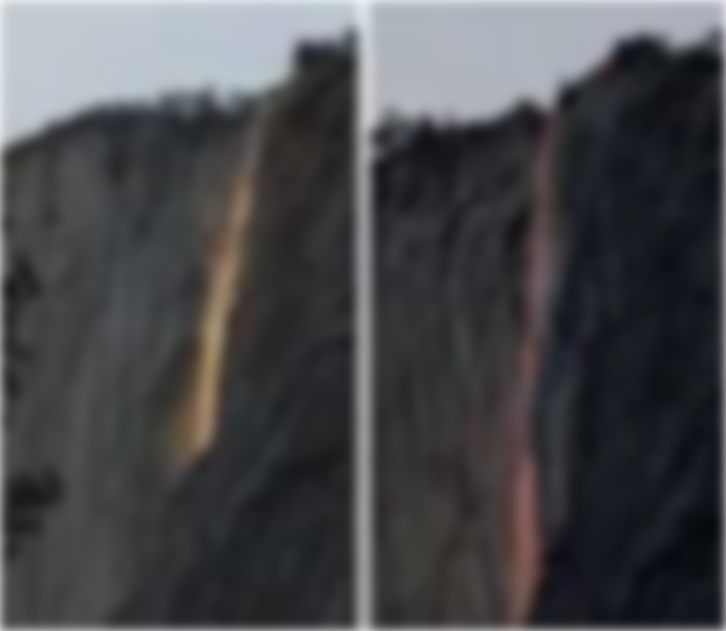Use a single word or phrase to answer the question: 
How many nights were the falls captured?

Two